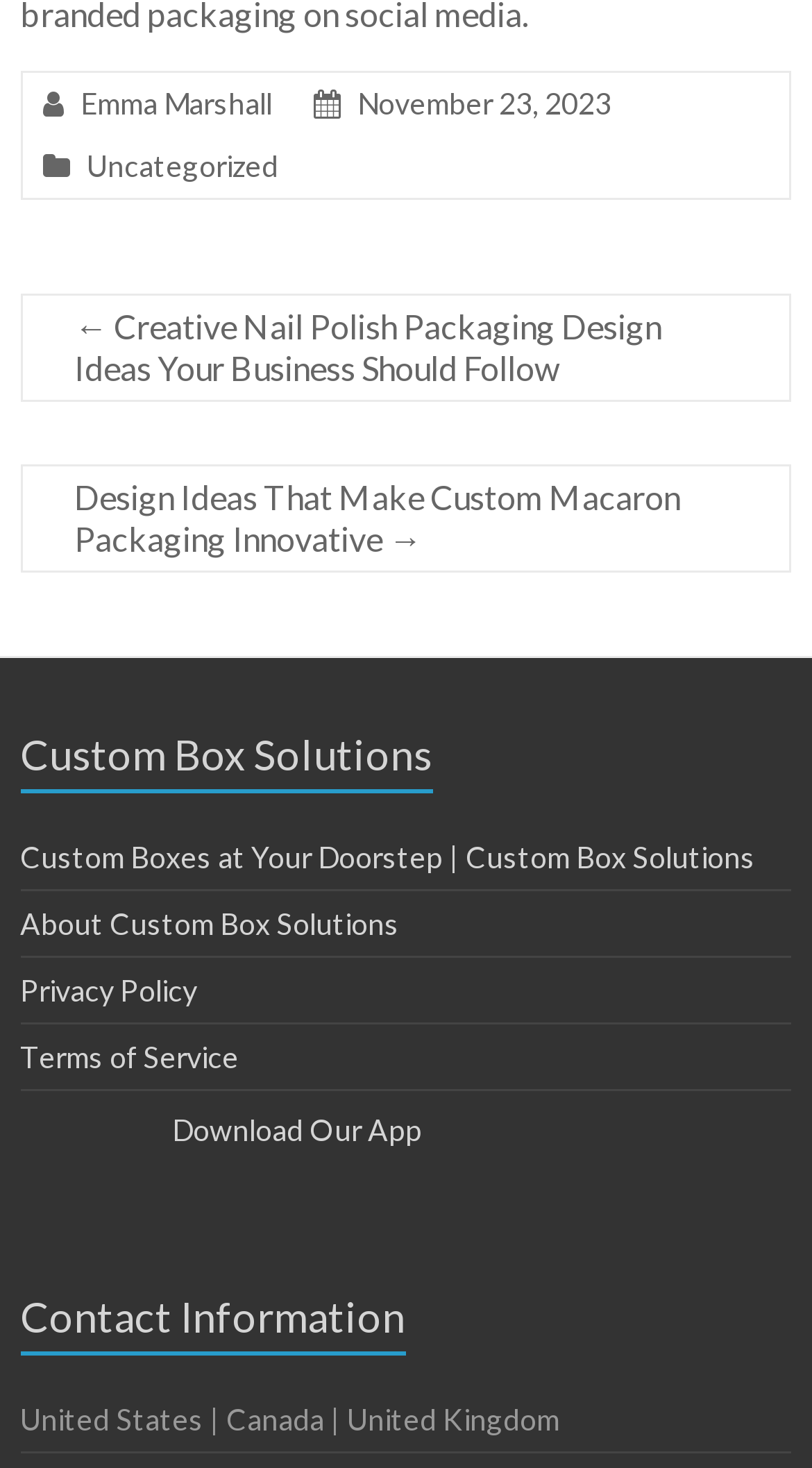Determine the coordinates of the bounding box for the clickable area needed to execute this instruction: "Download the app from the Play Store".

[0.025, 0.758, 0.52, 0.782]